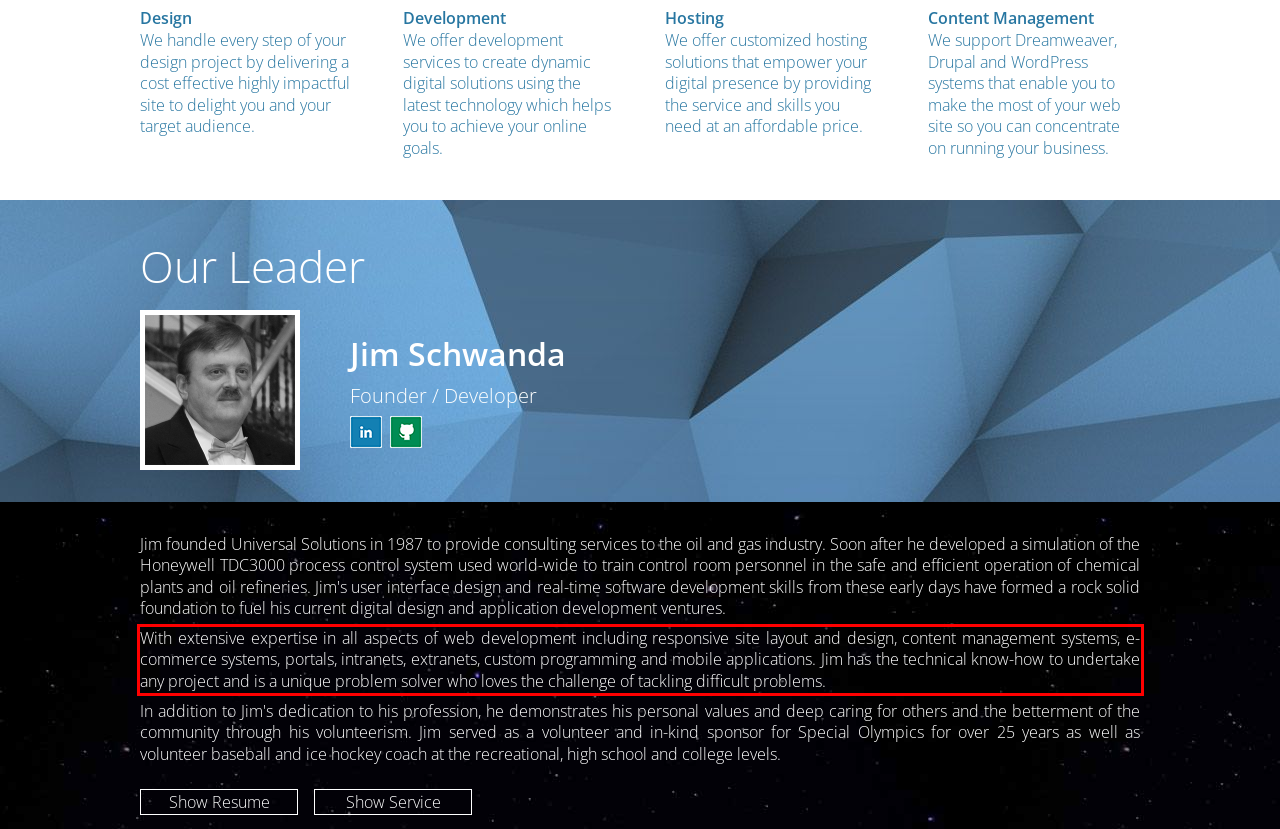You have a screenshot of a webpage with a red bounding box. Use OCR to generate the text contained within this red rectangle.

With extensive expertise in all aspects of web development including responsive site layout and design, content management systems, e-commerce systems, portals, intranets, extranets, custom programming and mobile applications. Jim has the technical know-how to undertake any project and is a unique problem solver who loves the challenge of tackling difficult problems.